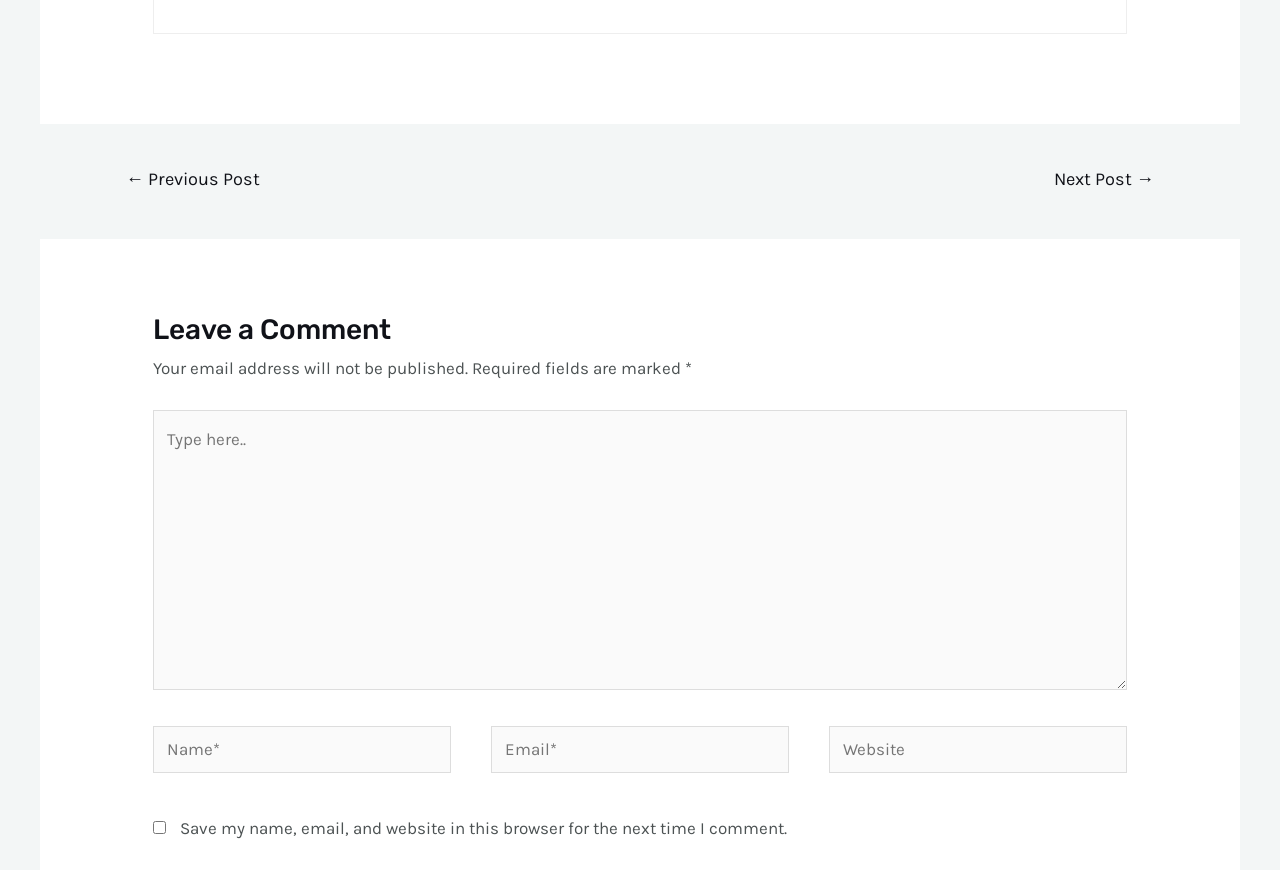Determine the bounding box coordinates of the UI element described below. Use the format (top-left x, top-left y, bottom-right x, bottom-right y) with floating point numbers between 0 and 1: Next Post →

[0.802, 0.184, 0.923, 0.233]